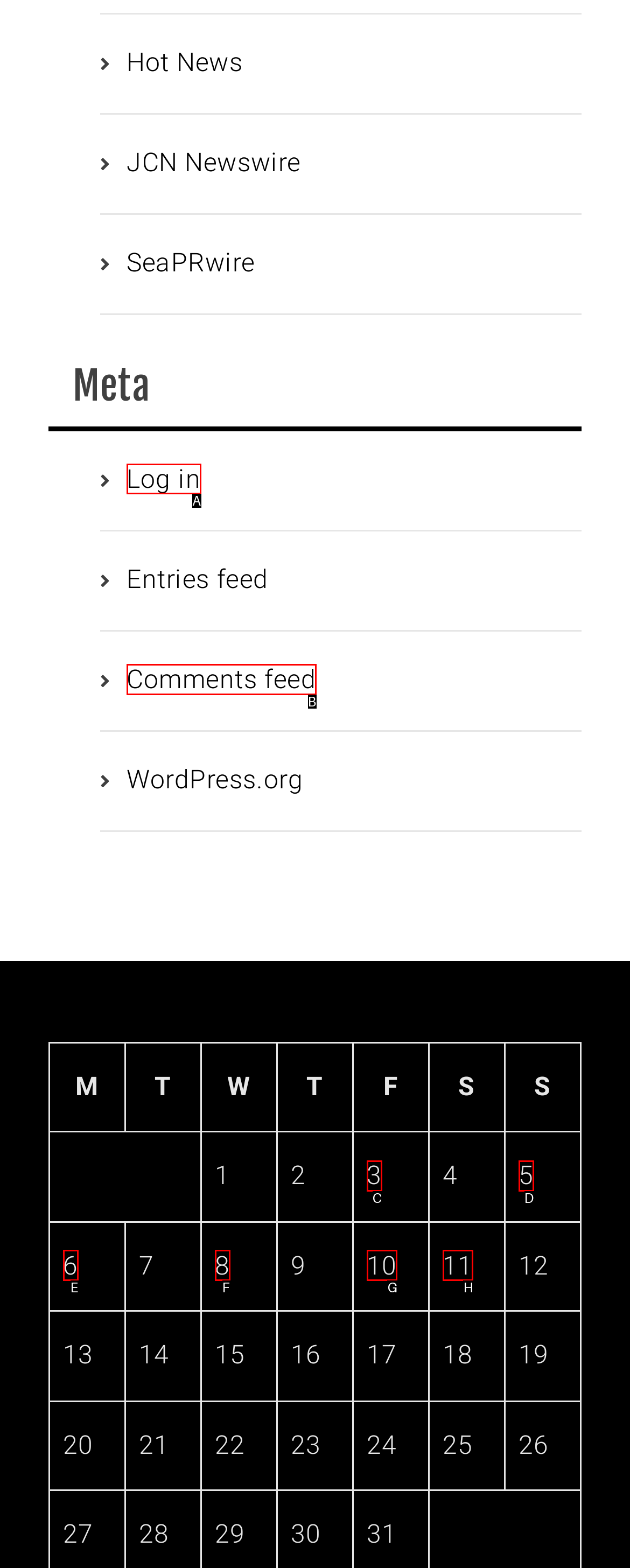Choose the letter of the UI element necessary for this task: Click on 'Log in'
Answer with the correct letter.

A